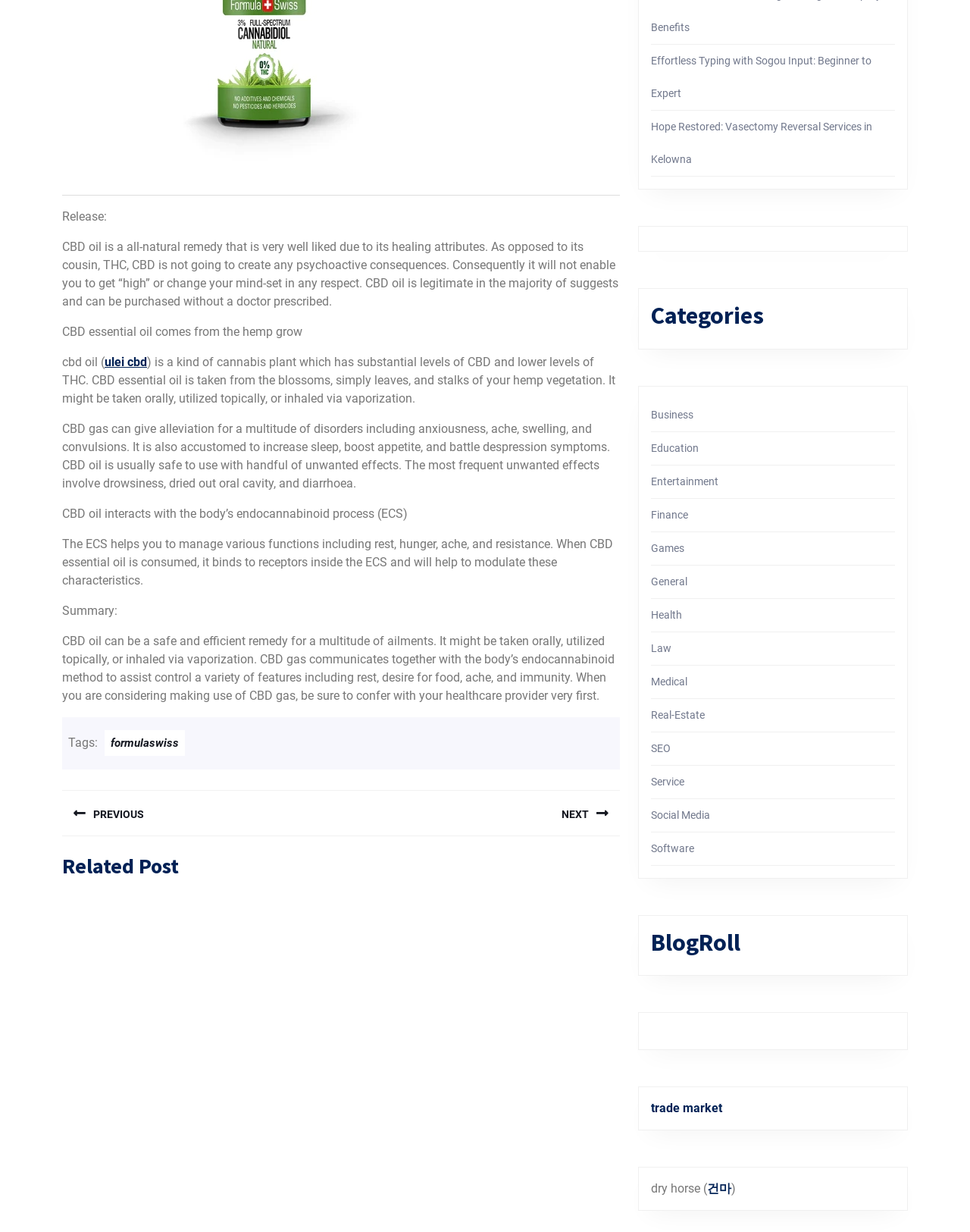Extract the bounding box of the UI element described as: "NEXT Next post:".

[0.352, 0.641, 0.639, 0.679]